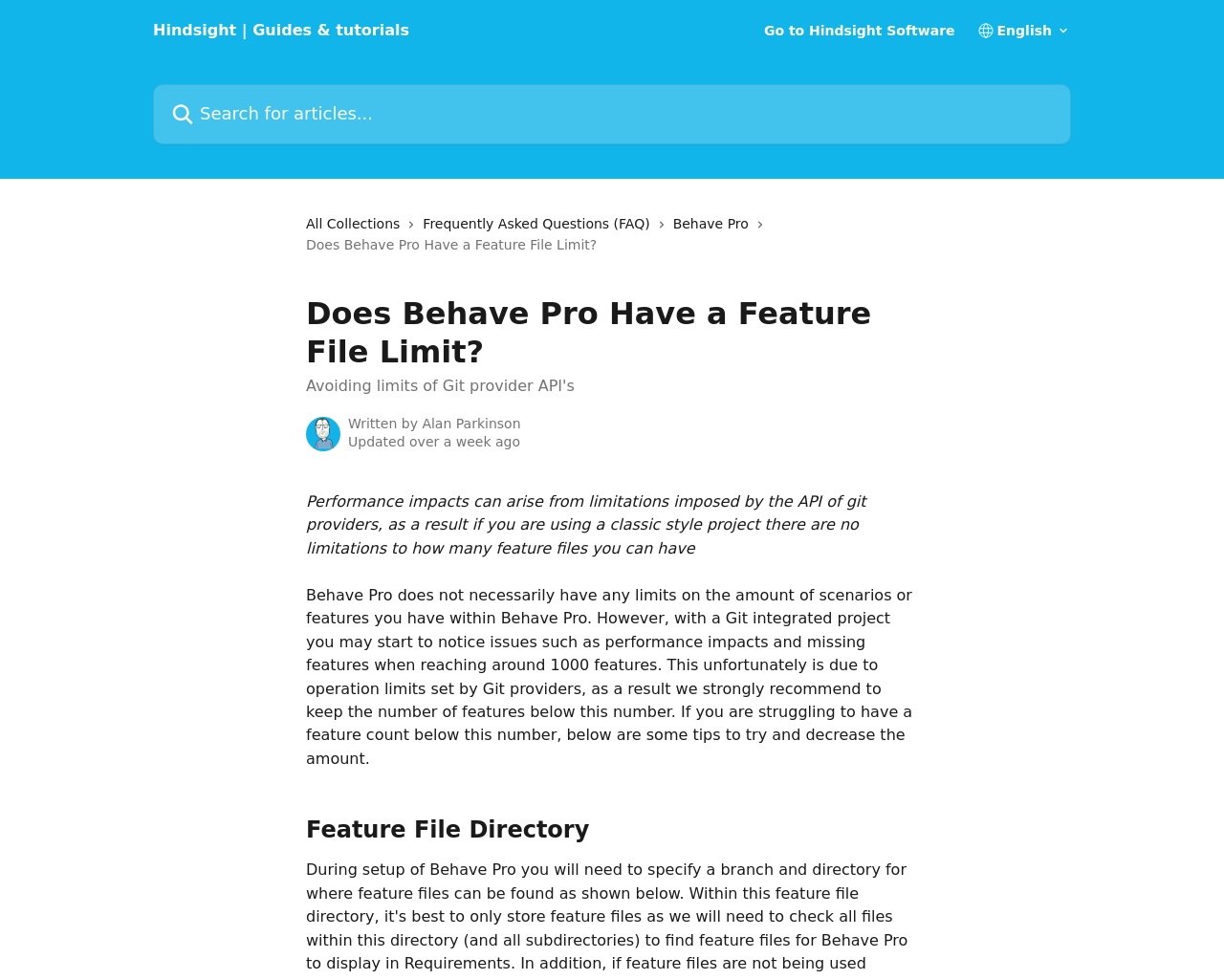Illustrate the webpage with a detailed description.

The webpage is a guide or tutorial article titled "Does Behave Pro Have a Feature File Limit?" from Hindsight Software. At the top, there is a header section with a link to "Hindsight Software" and a search bar with a placeholder text "Search for articles...". There are also several icons and a combobox with a popup menu.

Below the header, there are three links: "All Collections", "Frequently Asked Questions (FAQ)", and "Behave Pro", each accompanied by a small image. The main title of the article "Does Behave Pro Have a Feature File Limit?" is displayed prominently.

The article is written by Alan Parkinson, and the updated date is shown as "Updated over a week ago". The article content is divided into sections. The first section explains that performance issues can arise from limitations imposed by Git providers, and that Behave Pro does not have limits on the amount of scenarios or features, but Git integrated projects may experience issues around 1000 features.

The second section, titled "Feature File Directory", is likely to provide tips on how to decrease the amount of features. The article appears to be a helpful resource for users of Behave Pro, providing guidance on managing feature files and avoiding limitations imposed by Git providers.